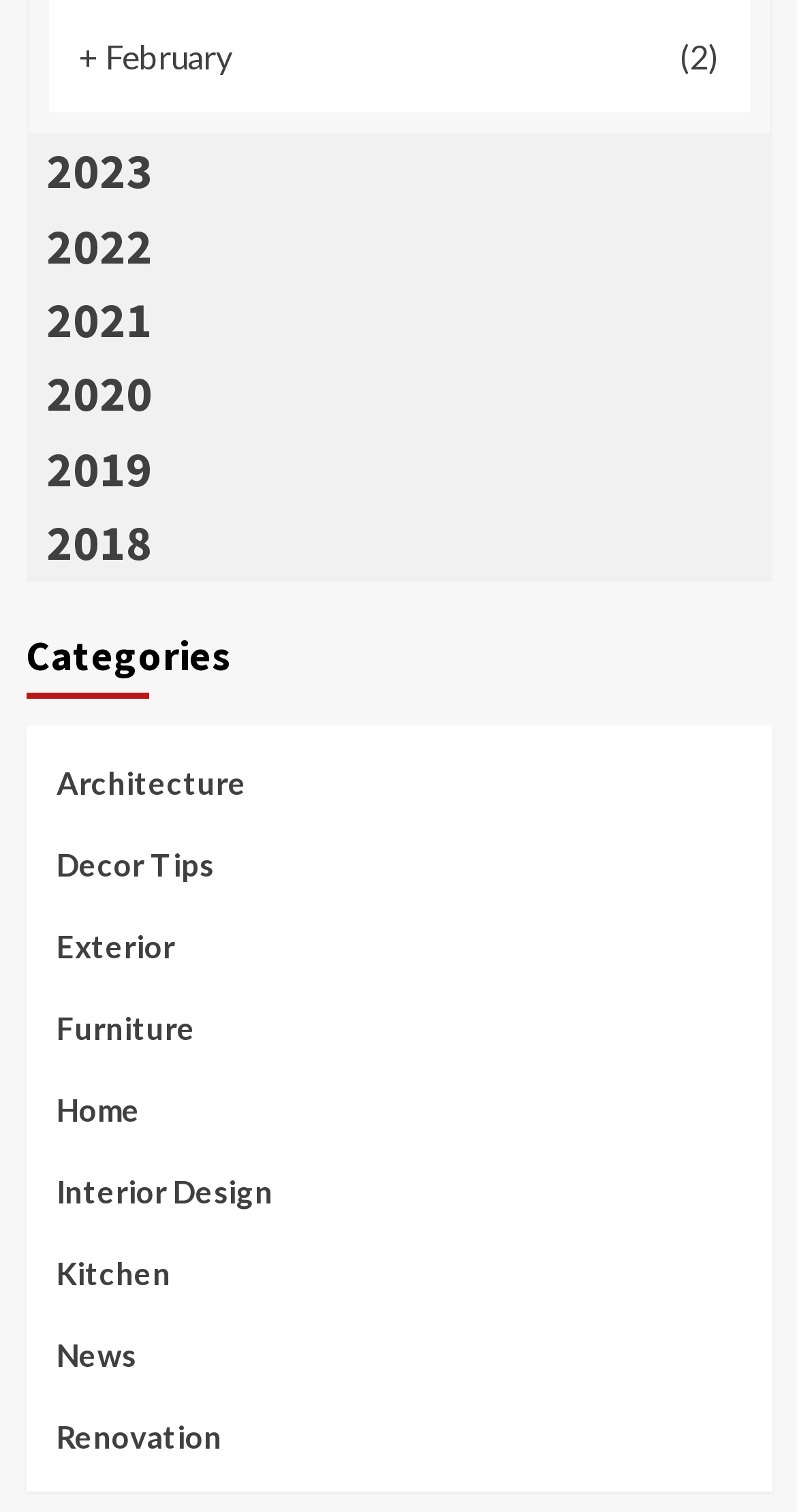Please indicate the bounding box coordinates for the clickable area to complete the following task: "Explore 2020 news". The coordinates should be specified as four float numbers between 0 and 1, i.e., [left, top, right, bottom].

[0.032, 0.237, 0.968, 0.286]